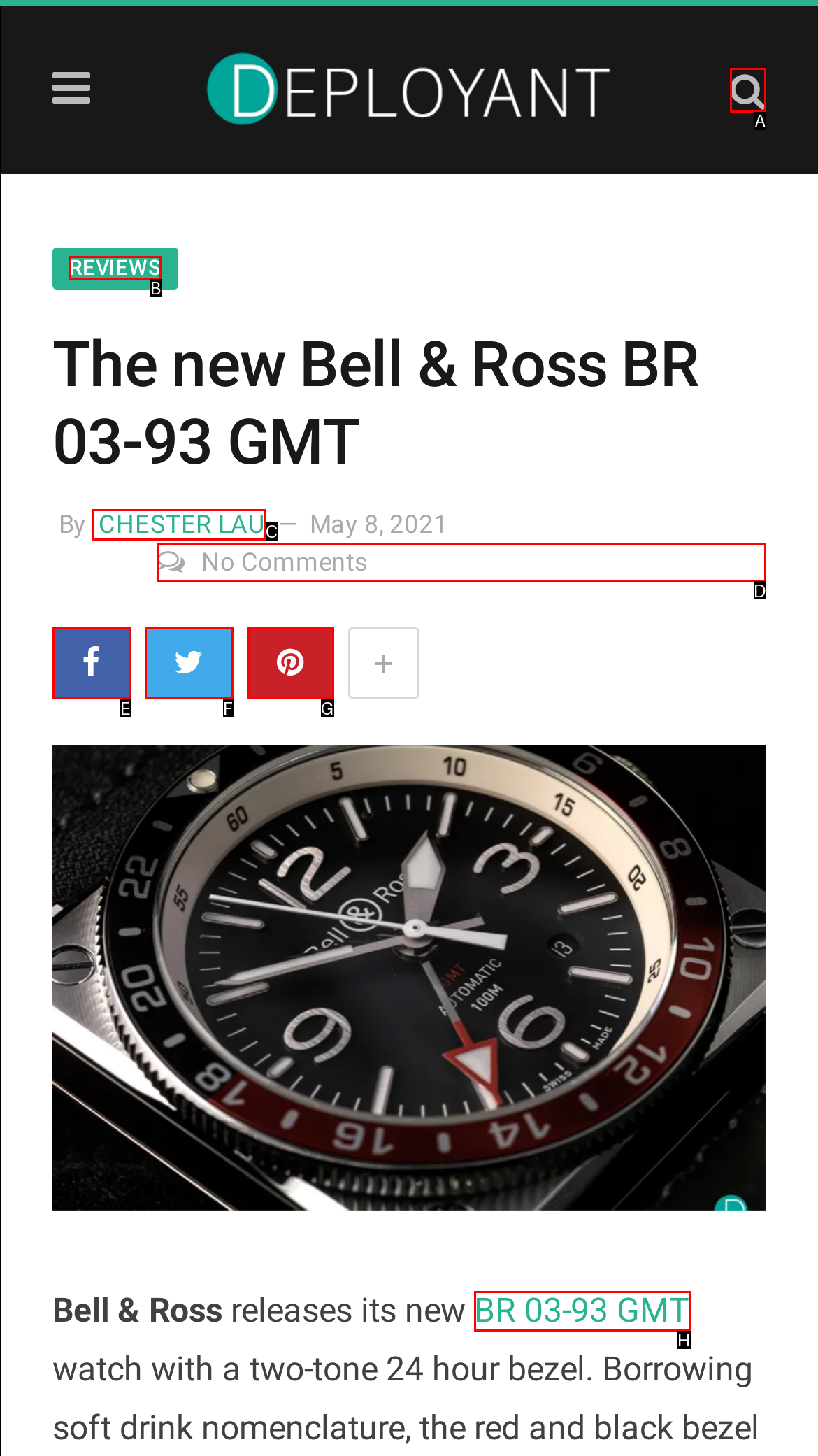Among the marked elements in the screenshot, which letter corresponds to the UI element needed for the task: Read the article by CHESTER LAU?

C